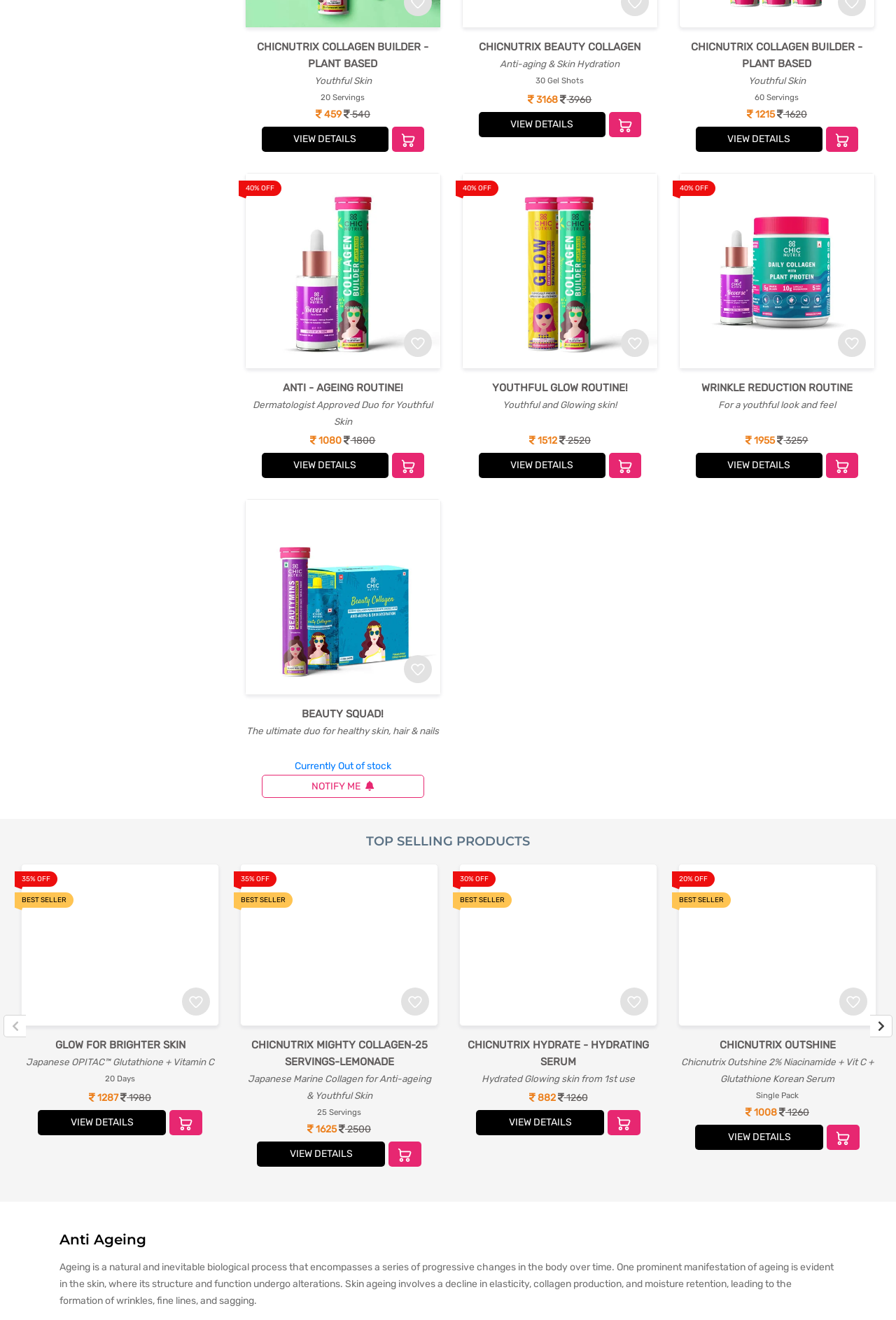Using the information shown in the image, answer the question with as much detail as possible: How many servings are in Chicnutrix Mighty Collagen?

I found the serving information on the webpage by looking at the product description of Chicnutrix Mighty Collagen, which is a Japanese Marine Collagen for Anti-ageing & Youthful Skin. The serving size is mentioned as 25 Servings.